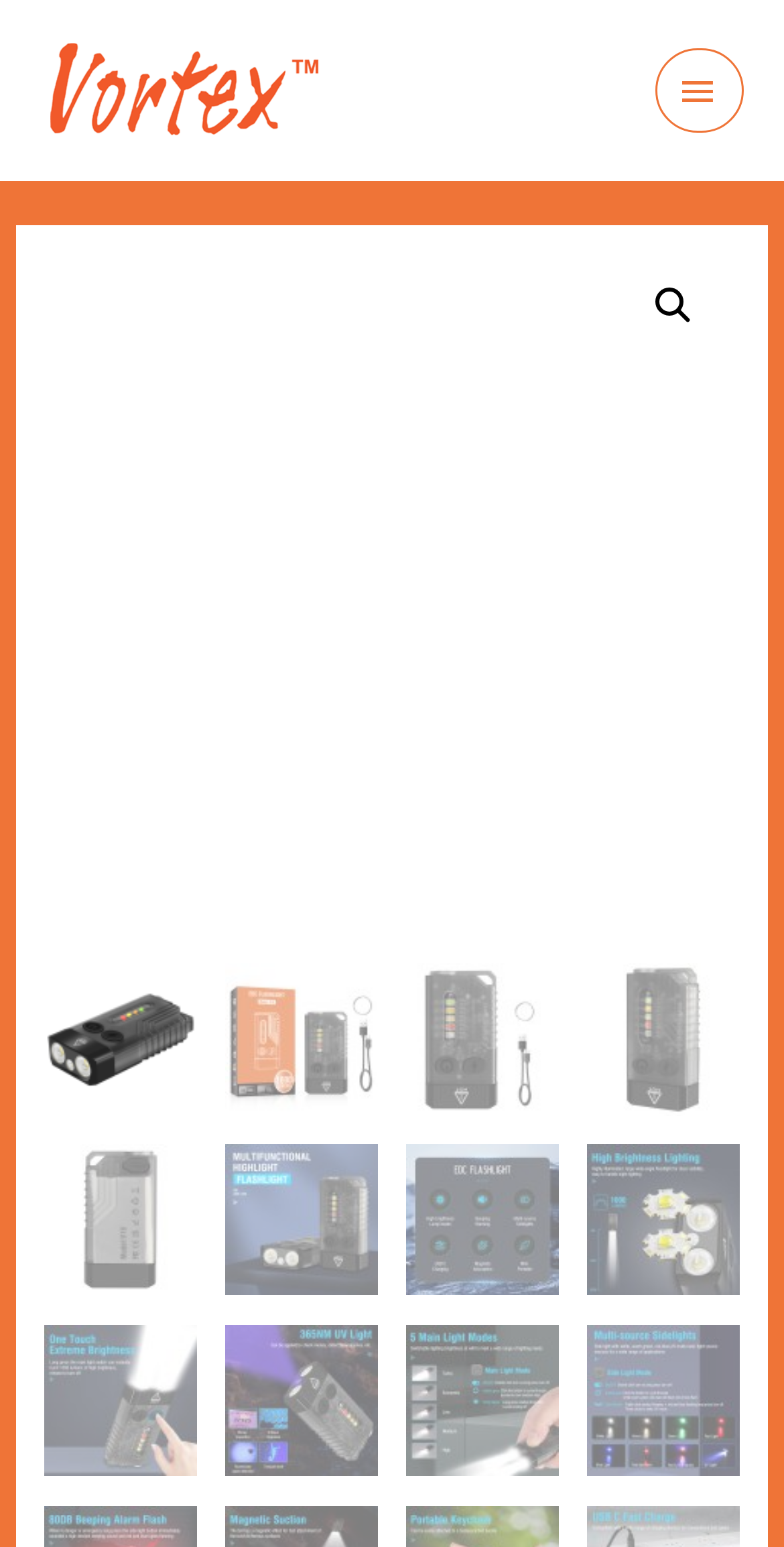Write an extensive caption that covers every aspect of the webpage.

The webpage is about the Vortex V10 EDC Flashlight, with a prominent link to "Vortex Flashlight" at the top left corner, accompanied by a small image with the same name. 

On the top right corner, there is a button labeled "MAIN MENU" with an arrow icon, which is not expanded. Next to it, there is a search icon represented by a magnifying glass. 

Below the top section, there is a large image that spans almost the entire width of the page, with a faint outline of a flashlight. 

Underneath the large image, there are four rows of smaller images, each row containing four images. These images are evenly spaced and take up most of the page's width. The images appear to be showcasing the flashlight from different angles or features.

There is no visible text or paragraph on the page, aside from the link and button labels mentioned above.